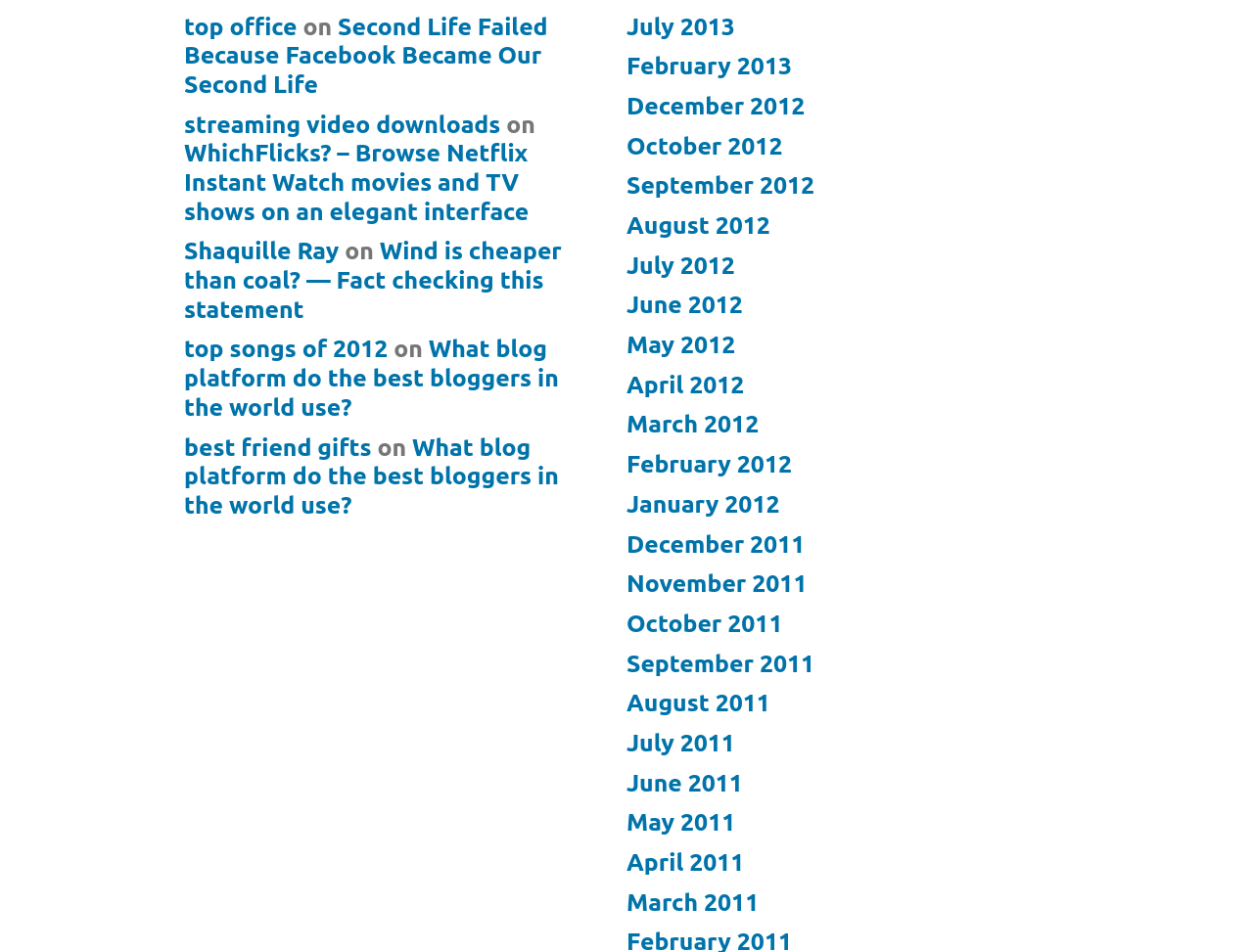What is the category of the first link?
Look at the image and respond to the question as thoroughly as possible.

The first link is 'top office', which suggests that it belongs to the category of office.